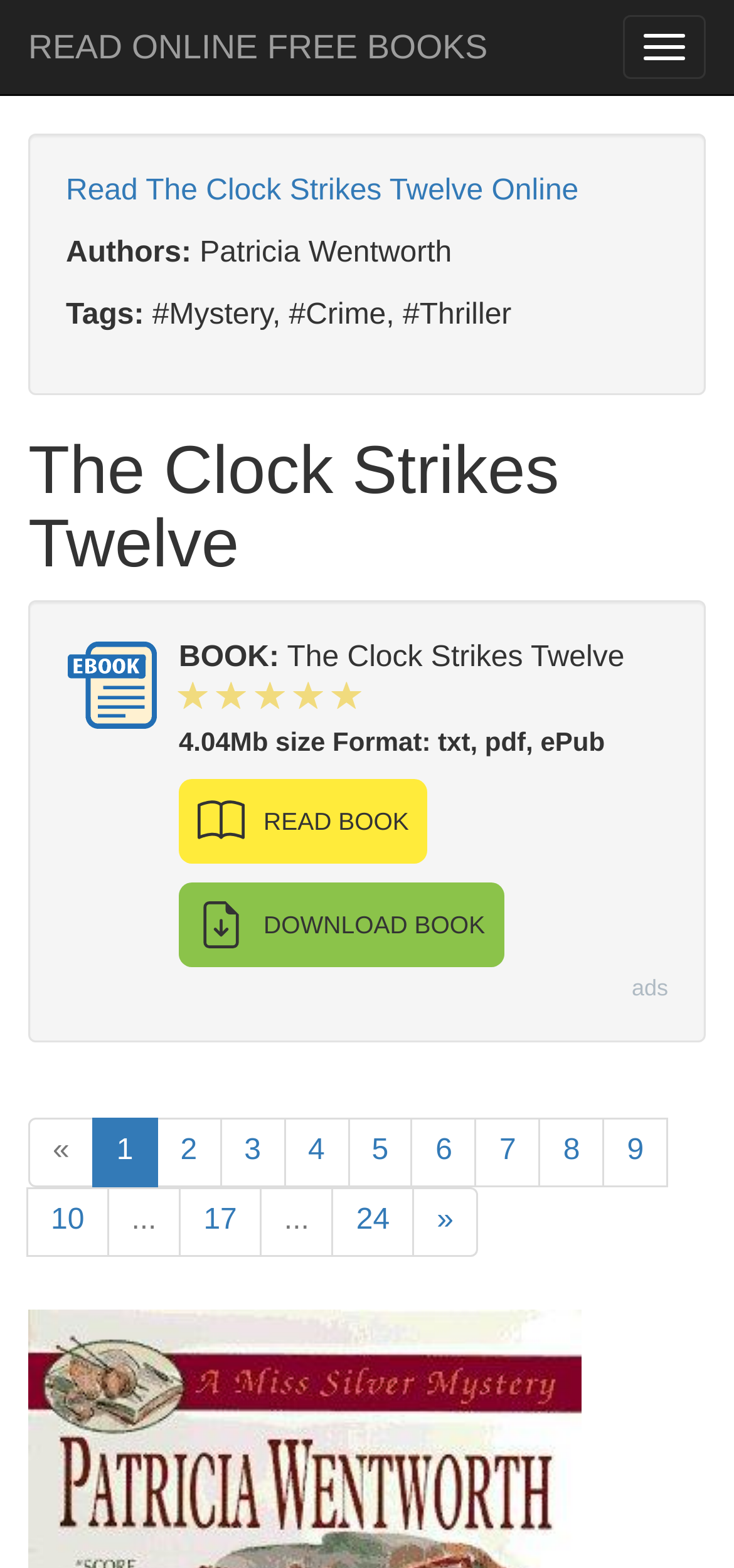Determine the bounding box coordinates for the UI element matching this description: "Toggle navigation".

[0.849, 0.01, 0.962, 0.05]